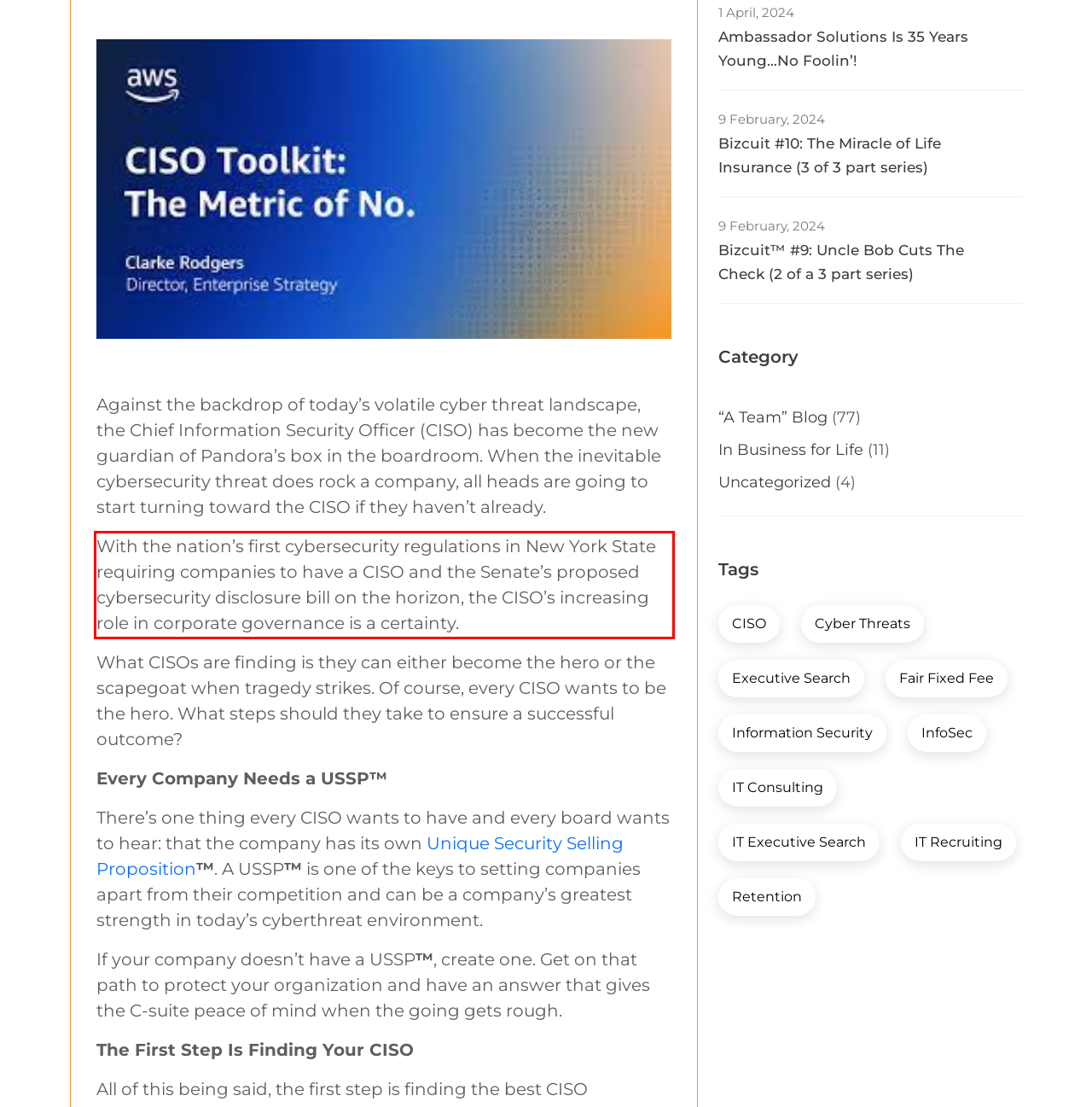Observe the screenshot of the webpage that includes a red rectangle bounding box. Conduct OCR on the content inside this red bounding box and generate the text.

With the nation’s first cybersecurity regulations in New York State requiring companies to have a CISO and the Senate’s proposed cybersecurity disclosure bill on the horizon, the CISO’s increasing role in corporate governance is a certainty.